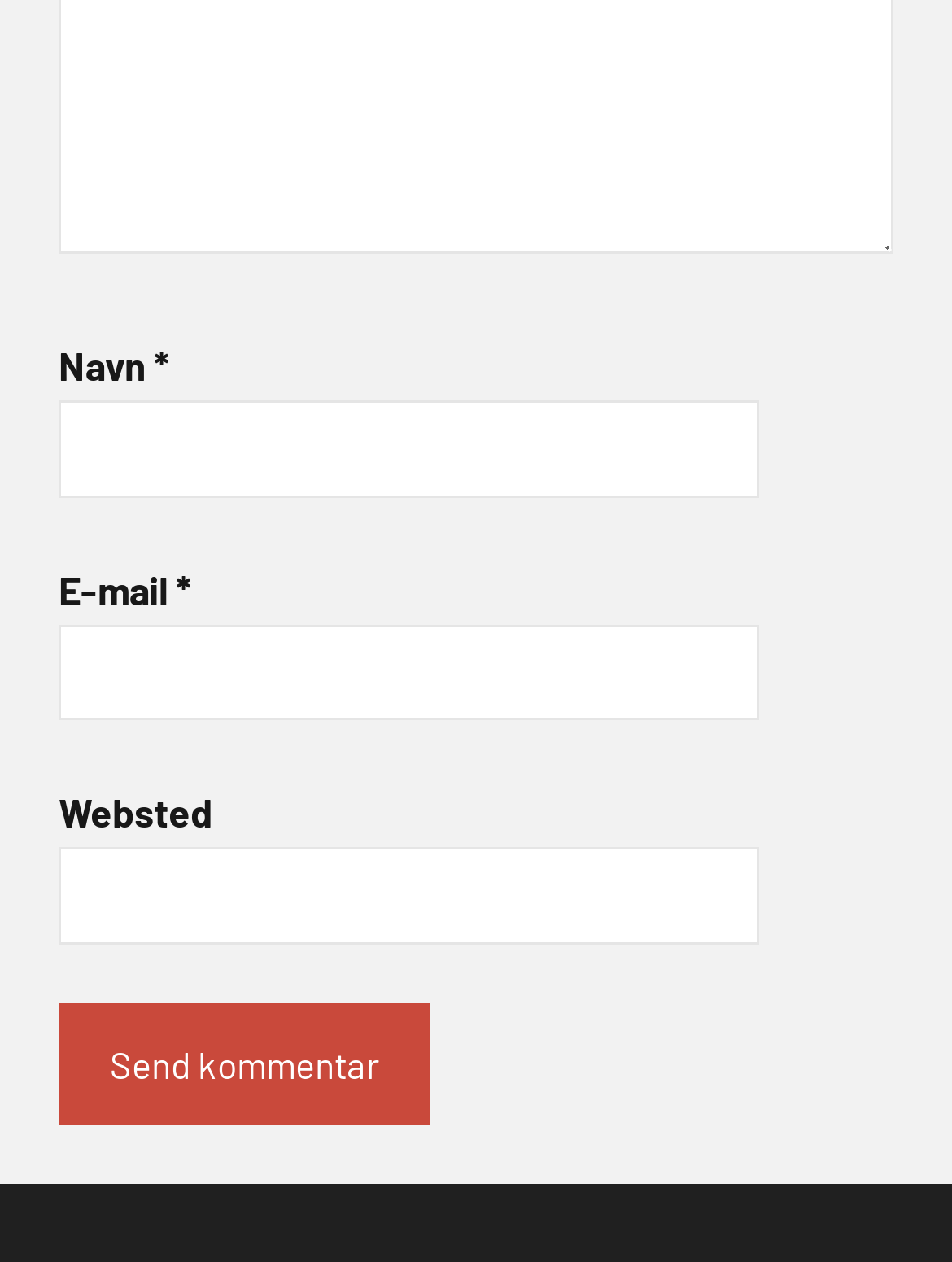Can you give a detailed response to the following question using the information from the image? What is the label of the first text box?

The first text box has a label 'Navn' which is a StaticText element with bounding box coordinates [0.062, 0.271, 0.162, 0.308].